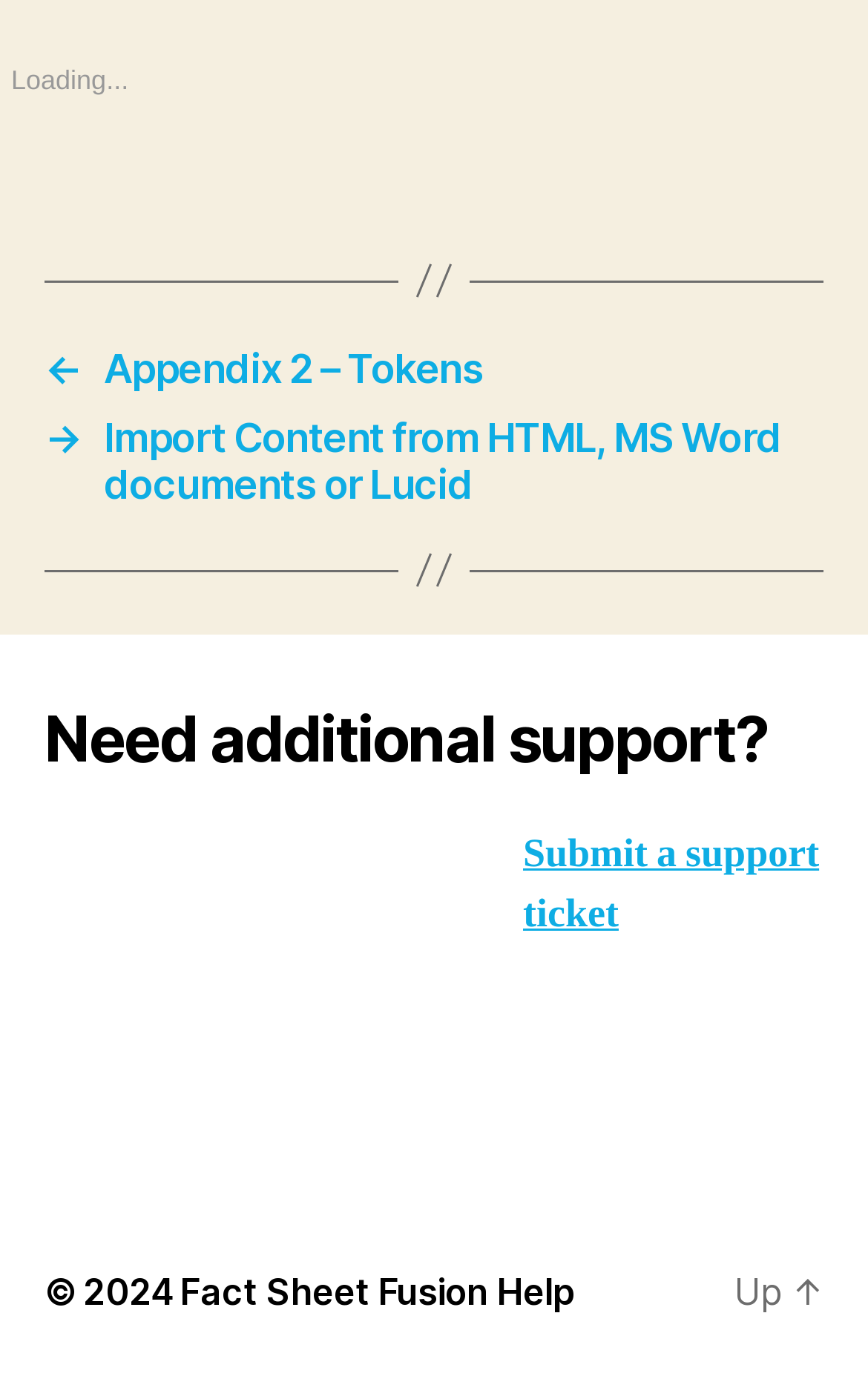What year is mentioned in the copyright text?
Refer to the image and provide a one-word or short phrase answer.

2024